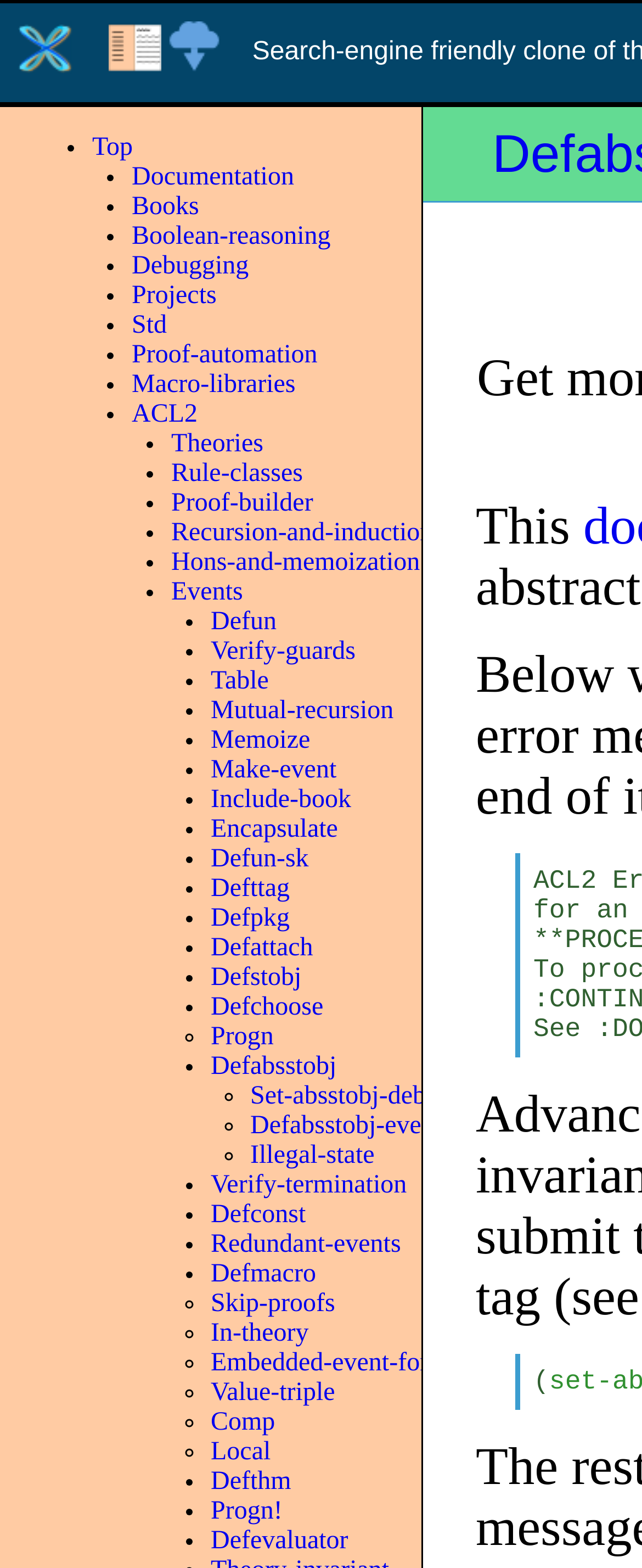Extract the bounding box coordinates of the UI element described: "Defstobj". Provide the coordinates in the format [left, top, right, bottom] with values ranging from 0 to 1.

[0.328, 0.614, 0.47, 0.632]